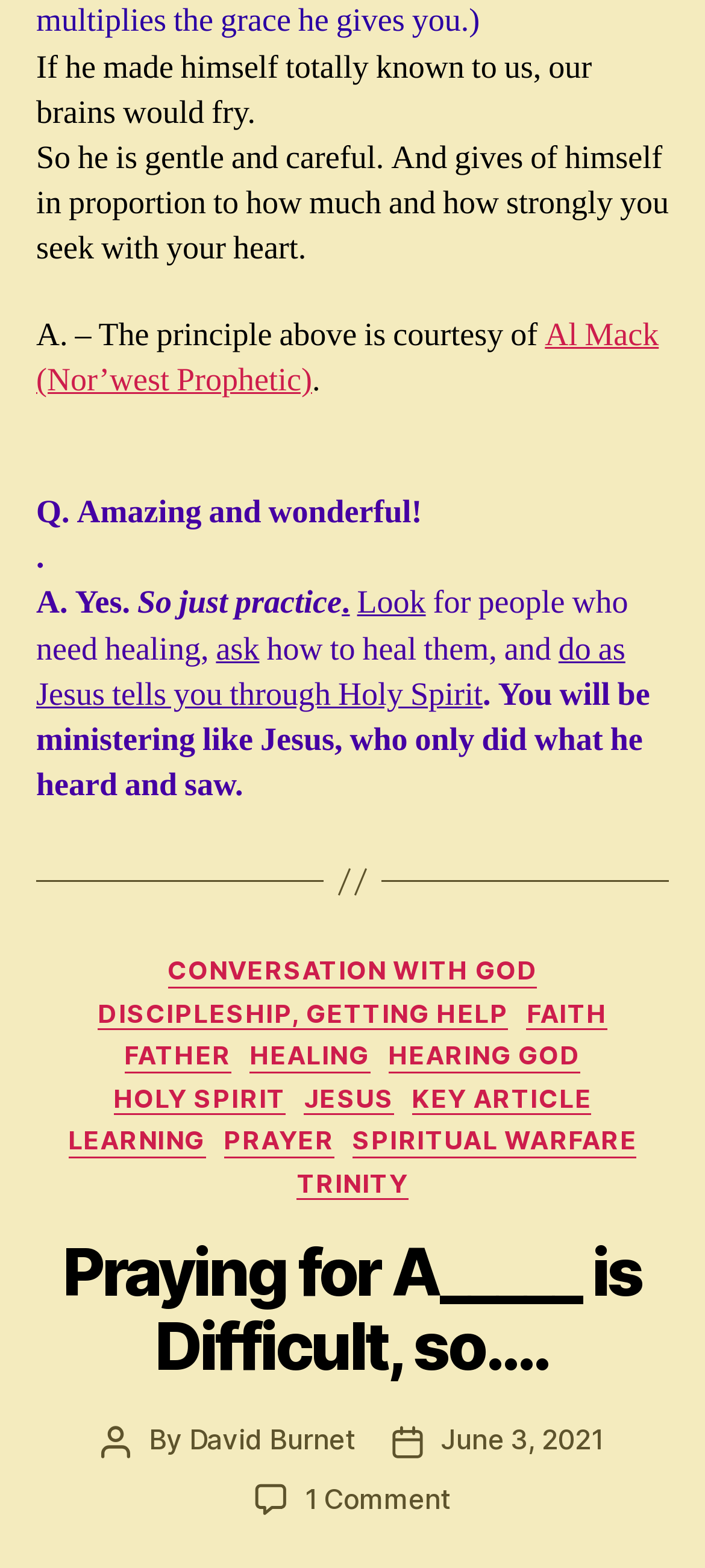What is the category of the post?
Based on the image, give a one-word or short phrase answer.

CONVERSATION WITH GOD